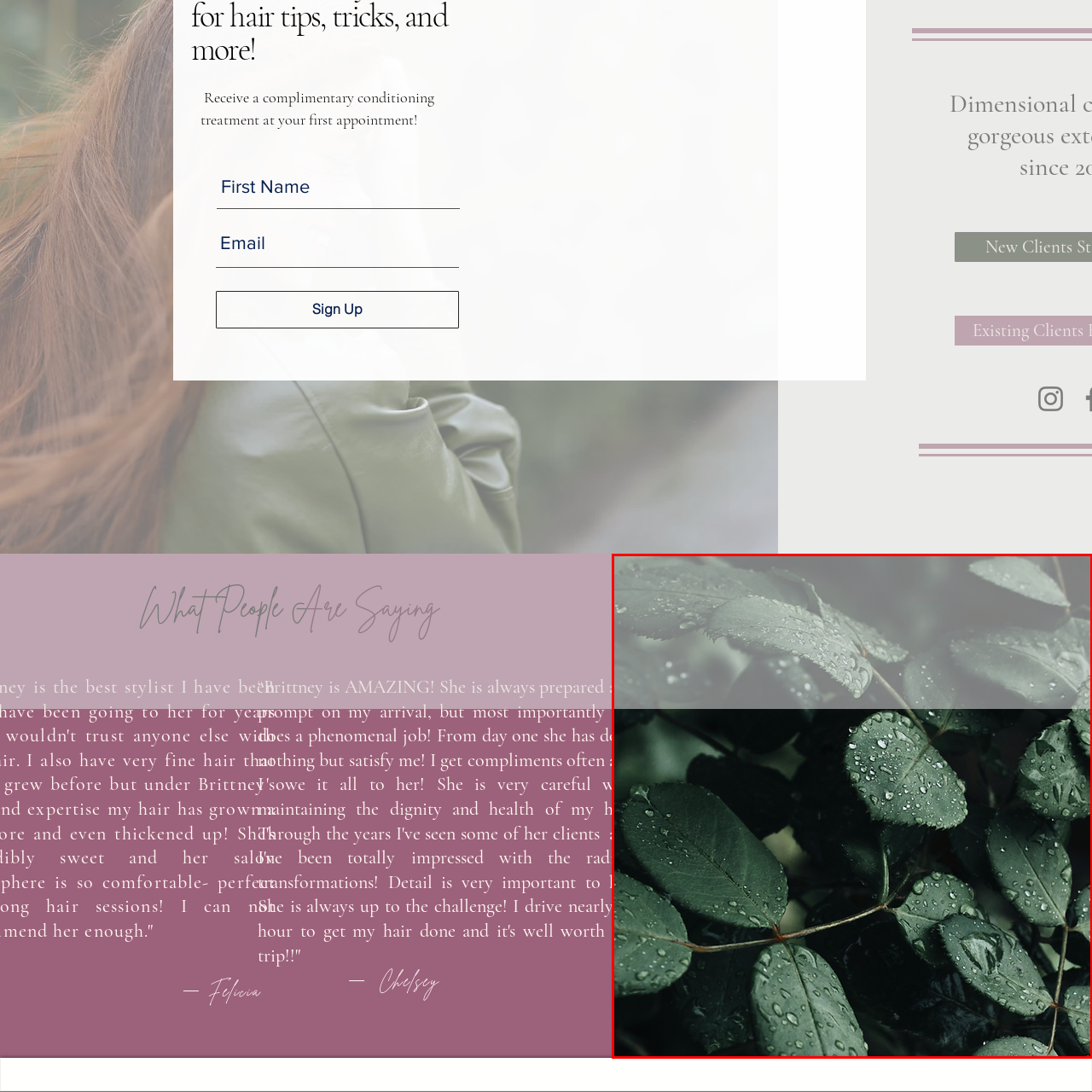Analyze the picture within the red frame, What is the effect of the dark backdrop on the image? 
Provide a one-word or one-phrase response.

Enhances contrast